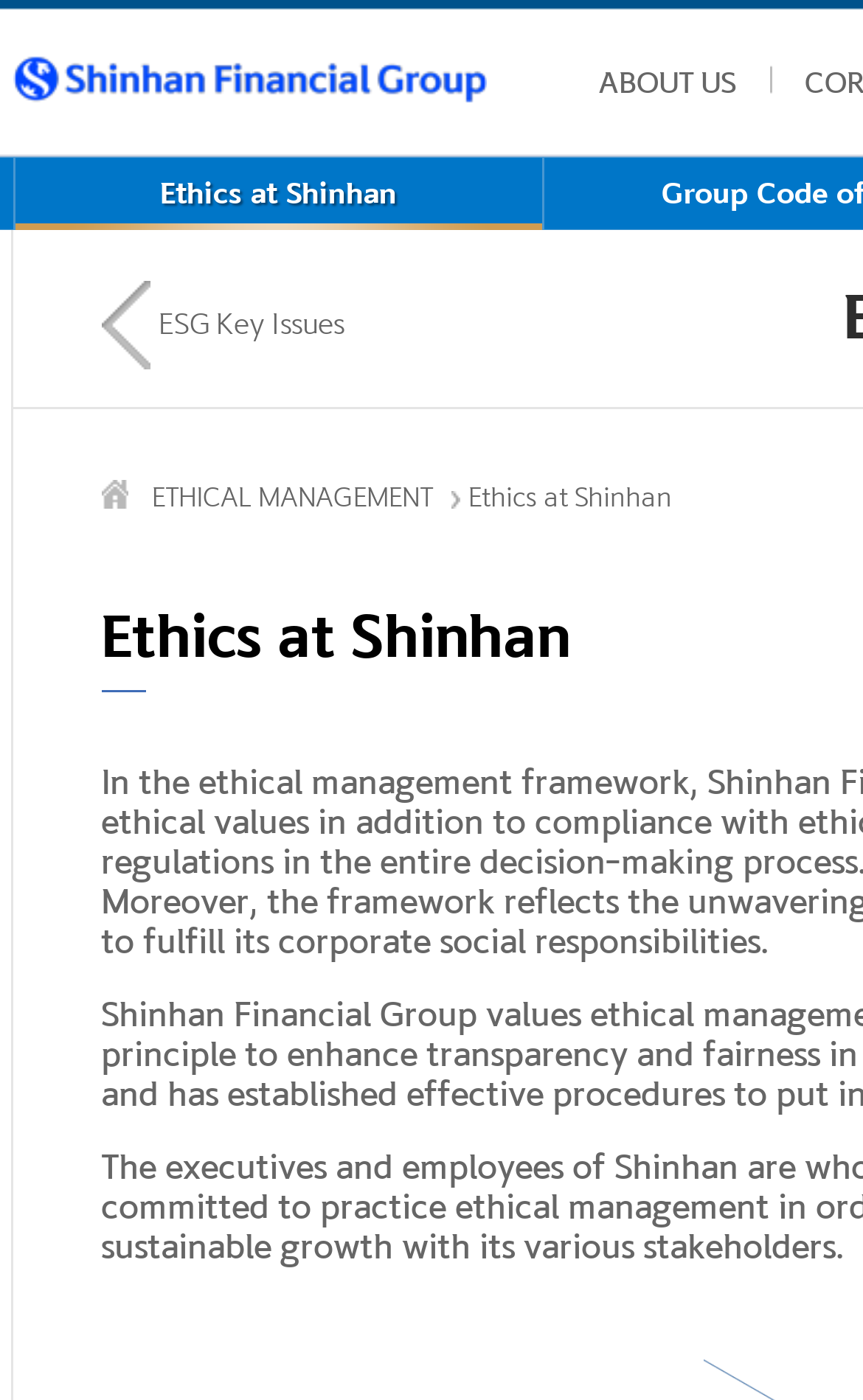What is the name of the financial group?
Based on the visual content, answer with a single word or a brief phrase.

SHINHAN FINANCIAL GROUP